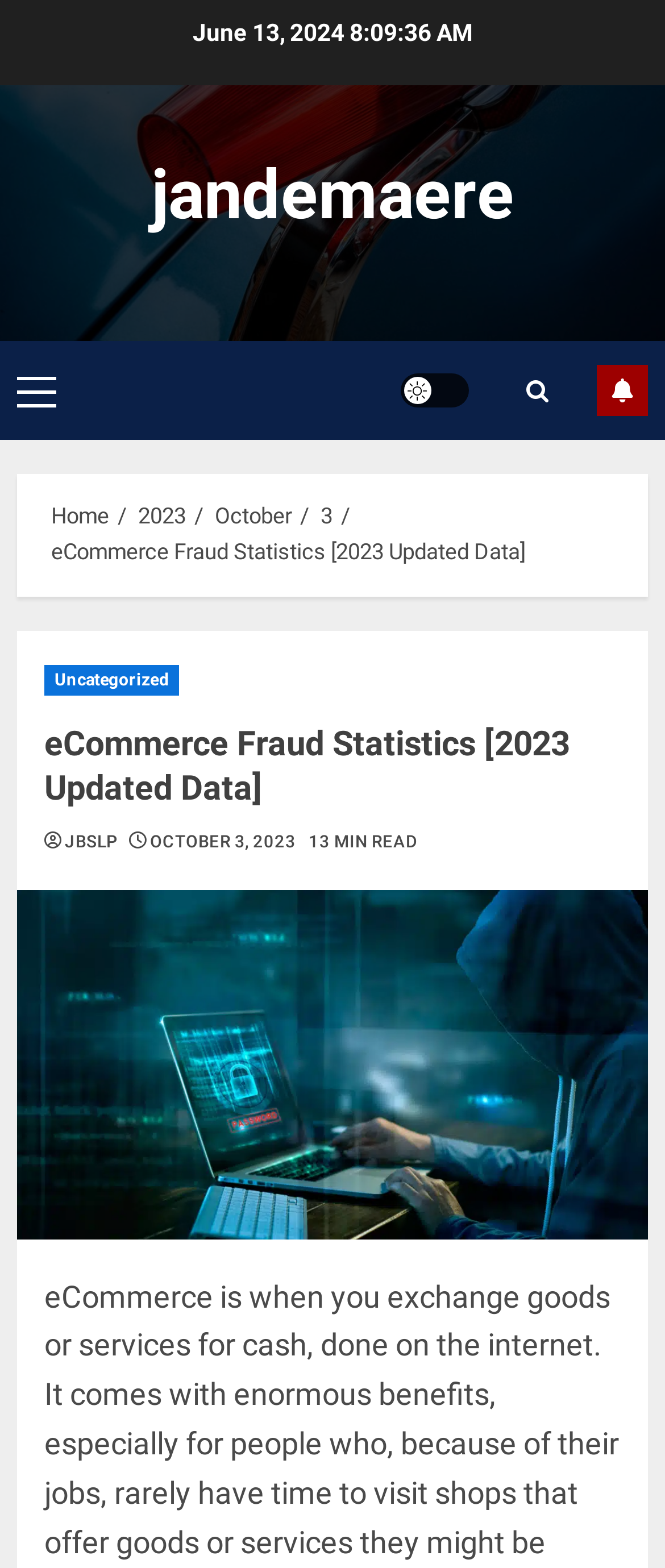Show the bounding box coordinates for the HTML element as described: "Light/Dark Button".

[0.603, 0.238, 0.705, 0.26]